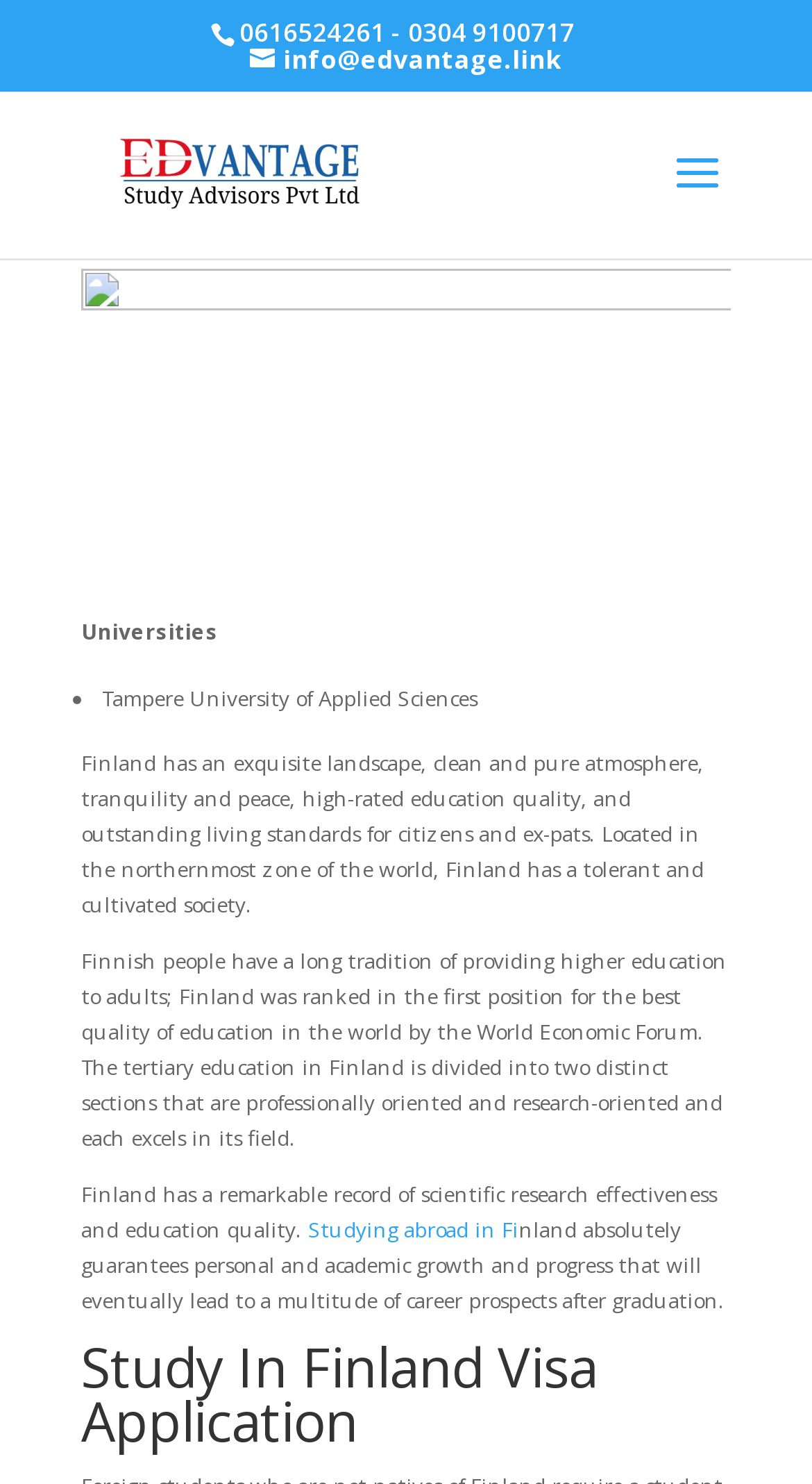Provide a comprehensive caption for the webpage.

The webpage is about studying in Finland, with a focus on the country's education quality, living standards, and research effectiveness. At the top, there is a contact information section with a phone number and an email address. Below this section, there is a logo of "Edvantage" with a link to the organization's website. 

To the right of the logo, there is a figure that spans most of the width of the page. Above this figure, there is a heading that says "Universities". Below the heading, there is a list of universities, with "Tampere University of Applied Sciences" being the first item on the list. 

Below the list of universities, there are three paragraphs of text that describe Finland's education system, its quality, and the benefits of studying in the country. The text is positioned on the left side of the page, with the figure to its right. 

At the bottom of the page, there is a link to a page about studying abroad in Finland, and a statement about the personal and academic growth that can be achieved by studying in the country. Finally, there is a heading that says "Study In Finland Visa Application" at the very bottom of the page.